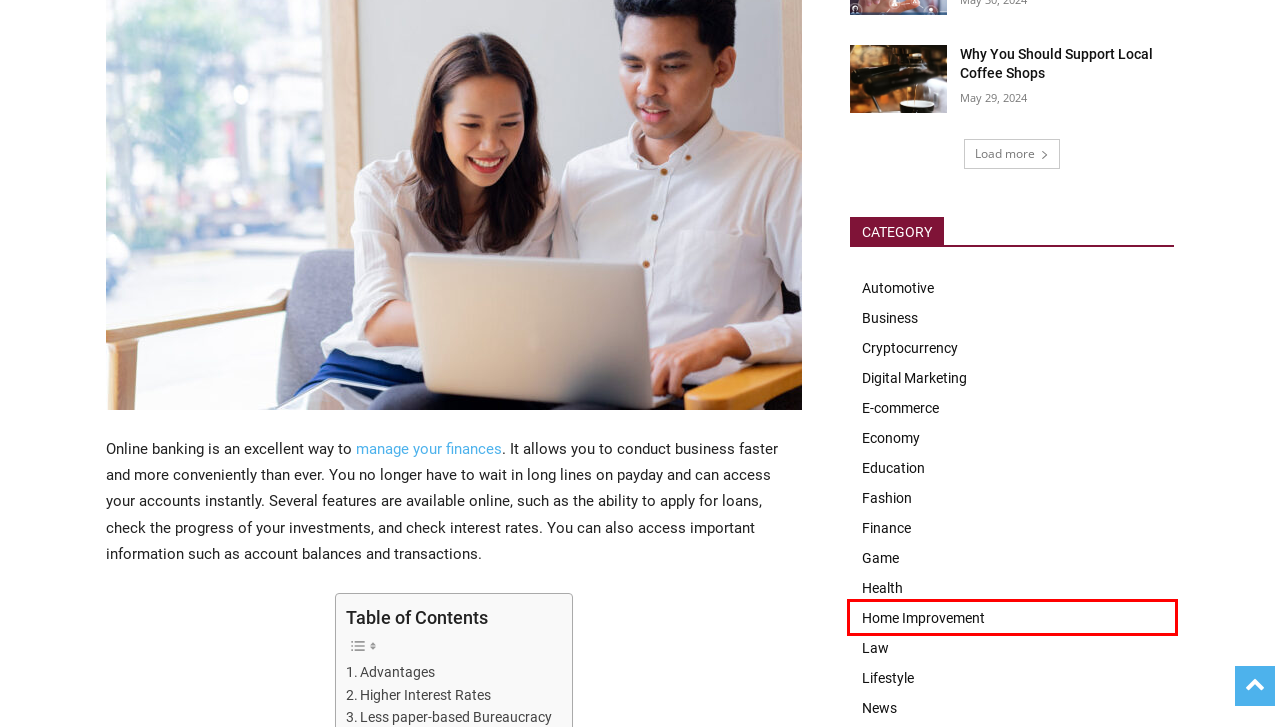Analyze the screenshot of a webpage with a red bounding box and select the webpage description that most accurately describes the new page resulting from clicking the element inside the red box. Here are the candidates:
A. Law - Spare Business
B. Home Improvement - Spare Business
C. Lifestyle - Spare Business
D. Game - Spare Business
E. Essential Tips to Improve Your Finances
F. Cryptocurrency - Spare Business
G. Automotive - Spare Business
H. Fashion - Spare Business

B